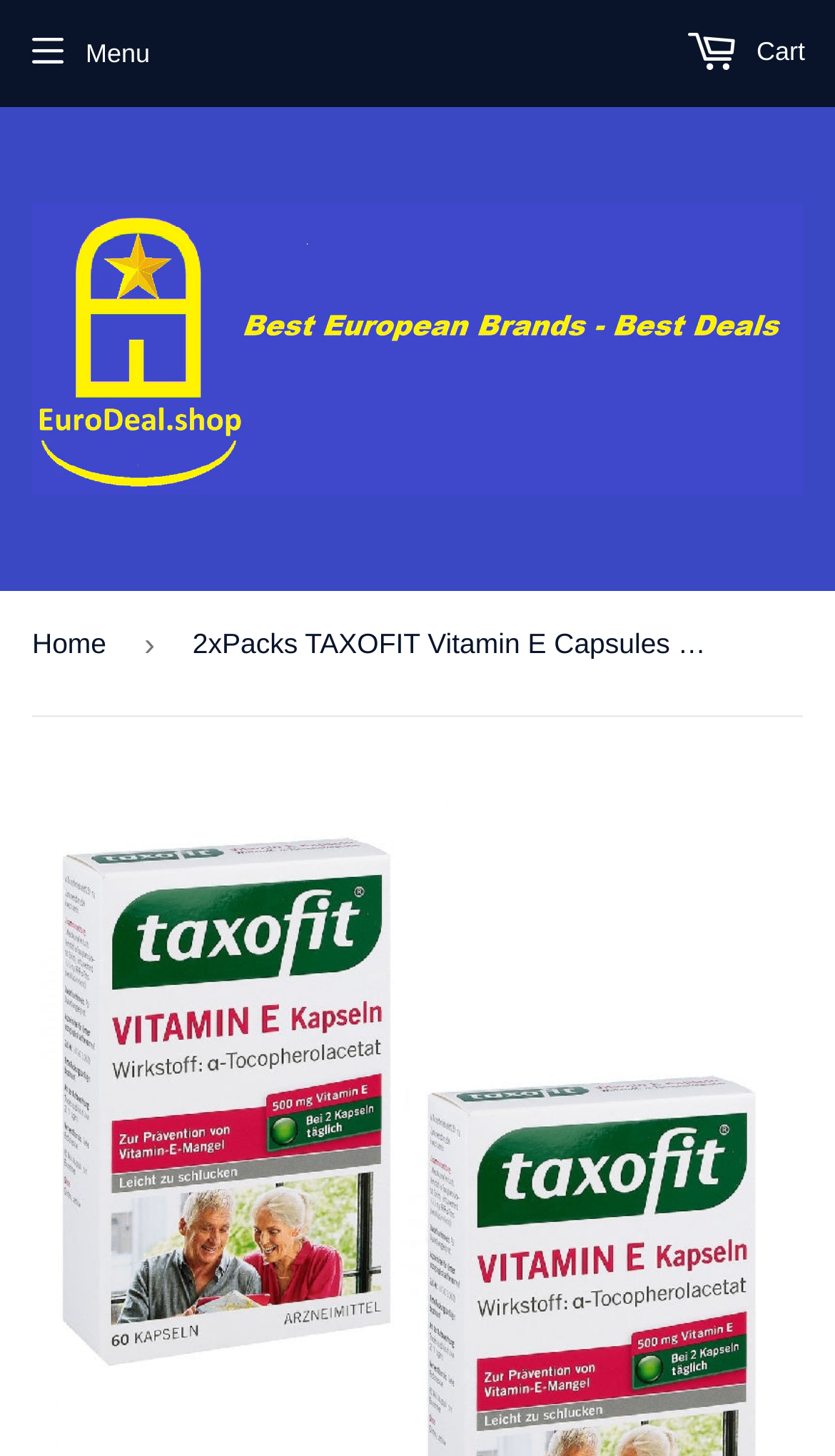For the following element description, predict the bounding box coordinates in the format (top-left x, top-left y, bottom-right x, bottom-right y). All values should be floating point numbers between 0 and 1. Description: Sexual Confidence

None